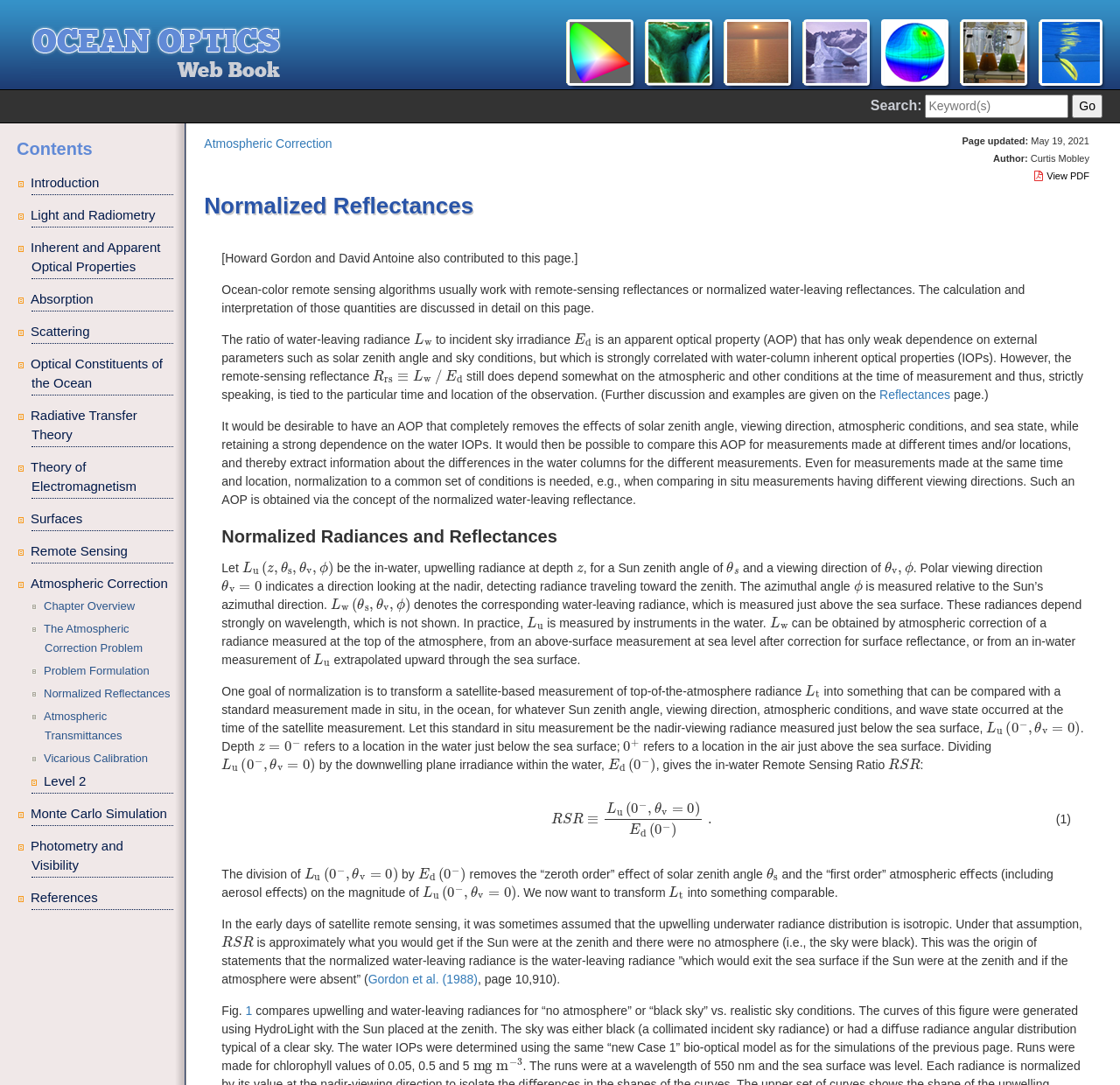Please provide a detailed answer to the question below by examining the image:
What is the name of the section that is currently expanded?

I found the currently expanded section by looking at the button element with the text 'Atmospheric Correction' and its 'expanded' property set to 'True', which indicates that it is currently expanded.